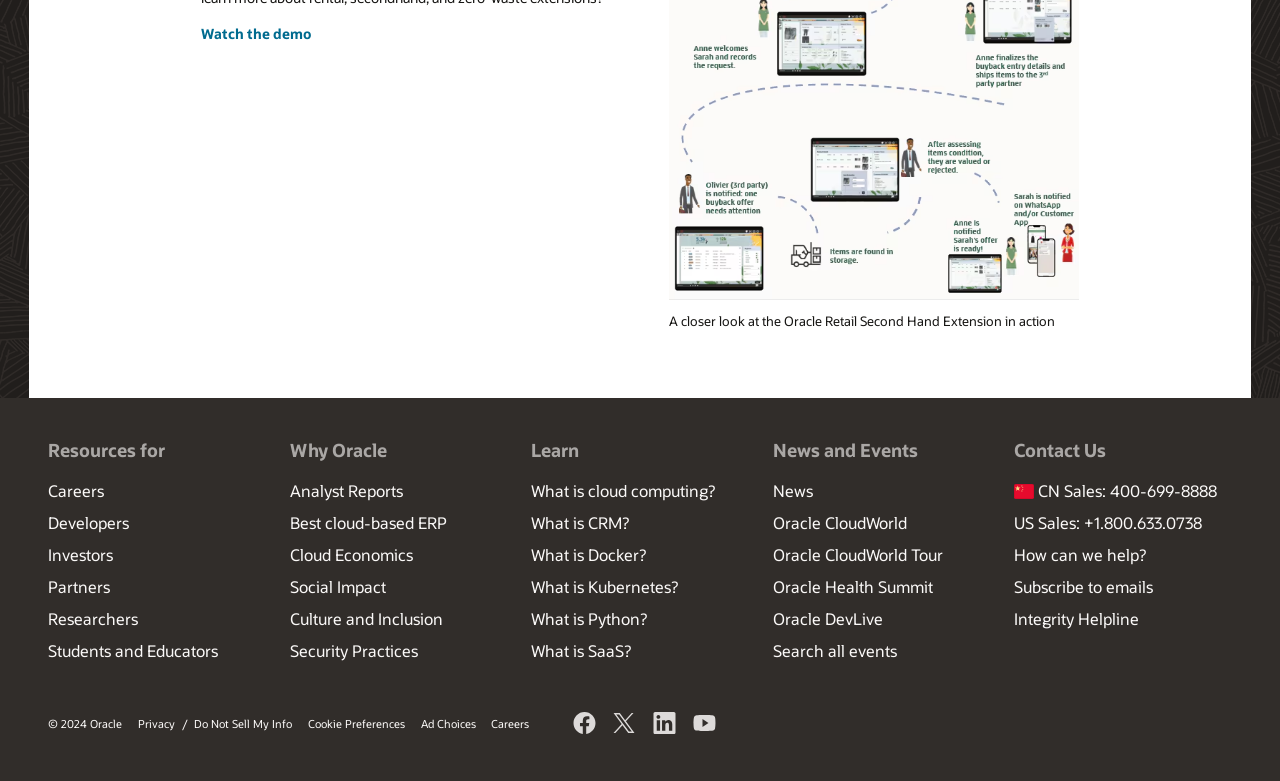Locate the bounding box of the UI element defined by this description: "Do Not Sell My Info". The coordinates should be given as four float numbers between 0 and 1, formatted as [left, top, right, bottom].

[0.152, 0.917, 0.228, 0.936]